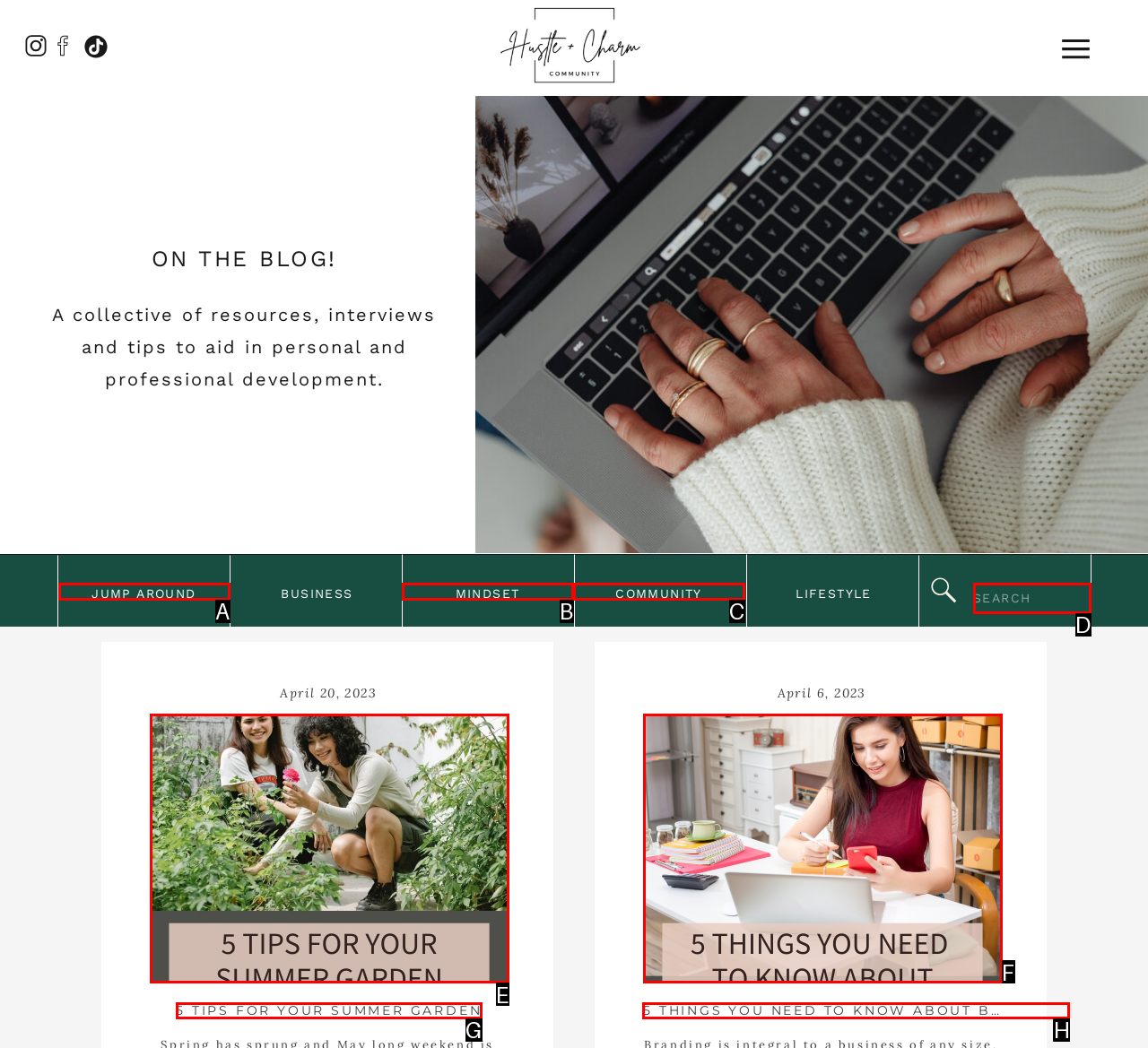Based on the task: View the '5 THINGS YOU NEED TO KNOW ABOUT BRANDING' post, which UI element should be clicked? Answer with the letter that corresponds to the correct option from the choices given.

H